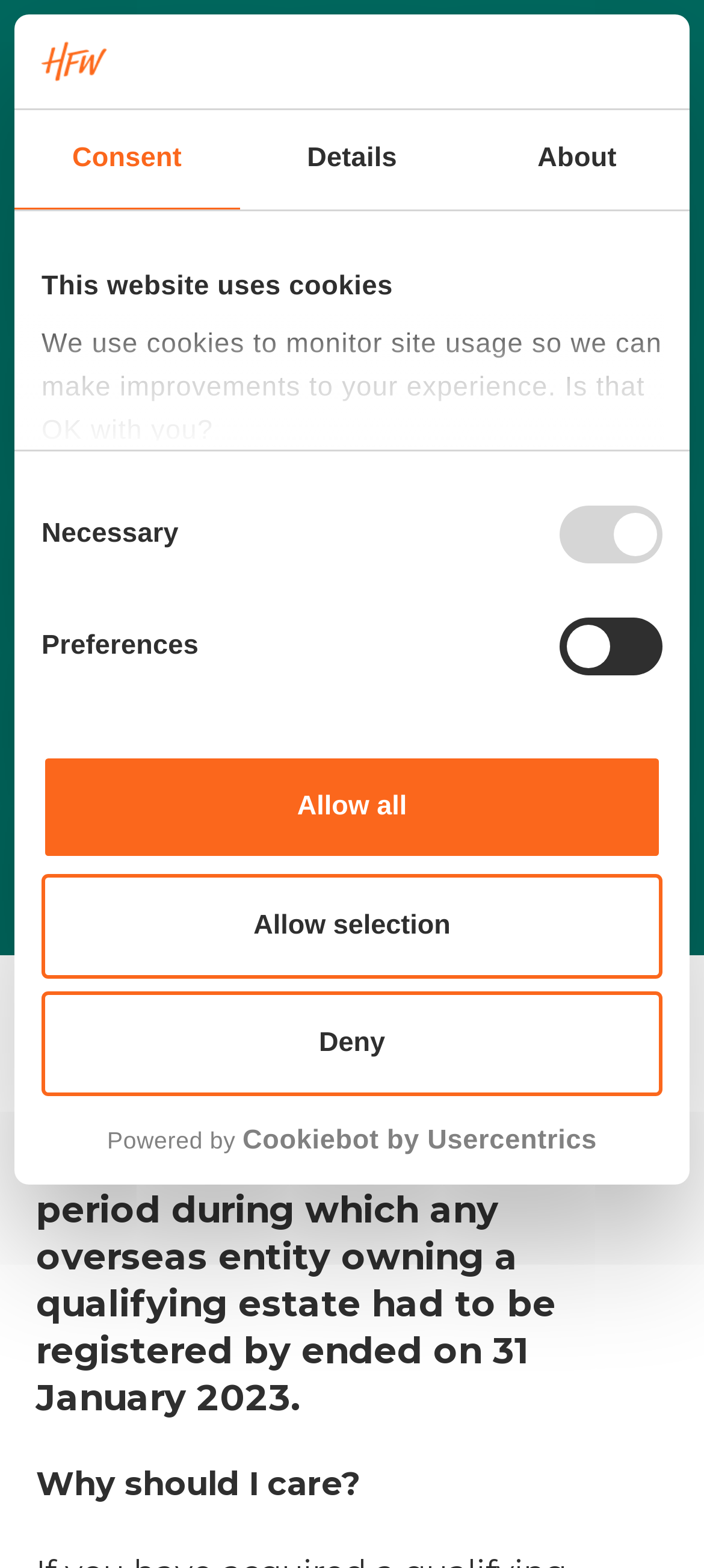Please determine the bounding box coordinates of the area that needs to be clicked to complete this task: 'Click the 'Deny' button'. The coordinates must be four float numbers between 0 and 1, formatted as [left, top, right, bottom].

[0.059, 0.632, 0.941, 0.699]